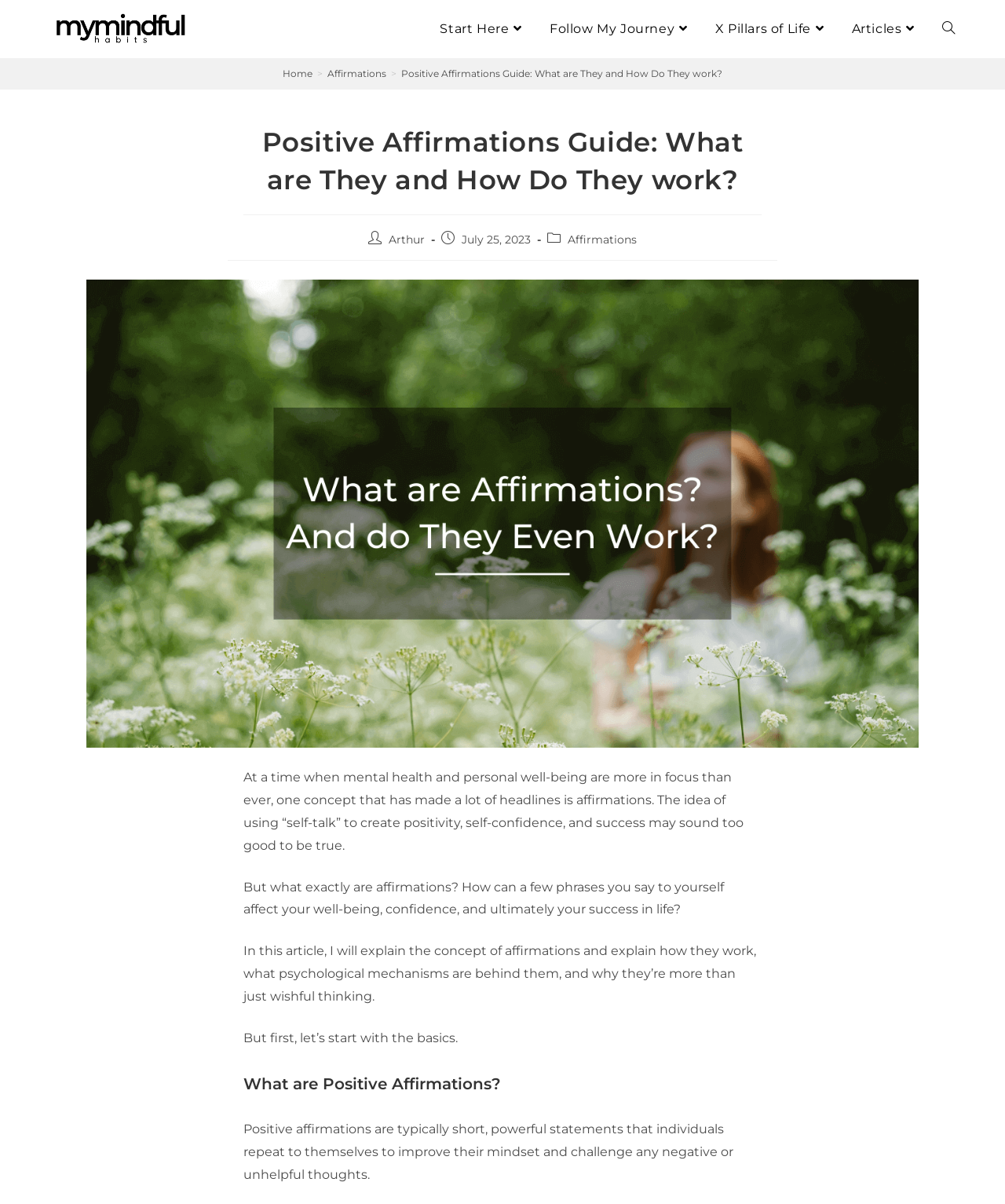Please identify the bounding box coordinates of the clickable region that I should interact with to perform the following instruction: "Read The Stamp Project article". The coordinates should be expressed as four float numbers between 0 and 1, i.e., [left, top, right, bottom].

None